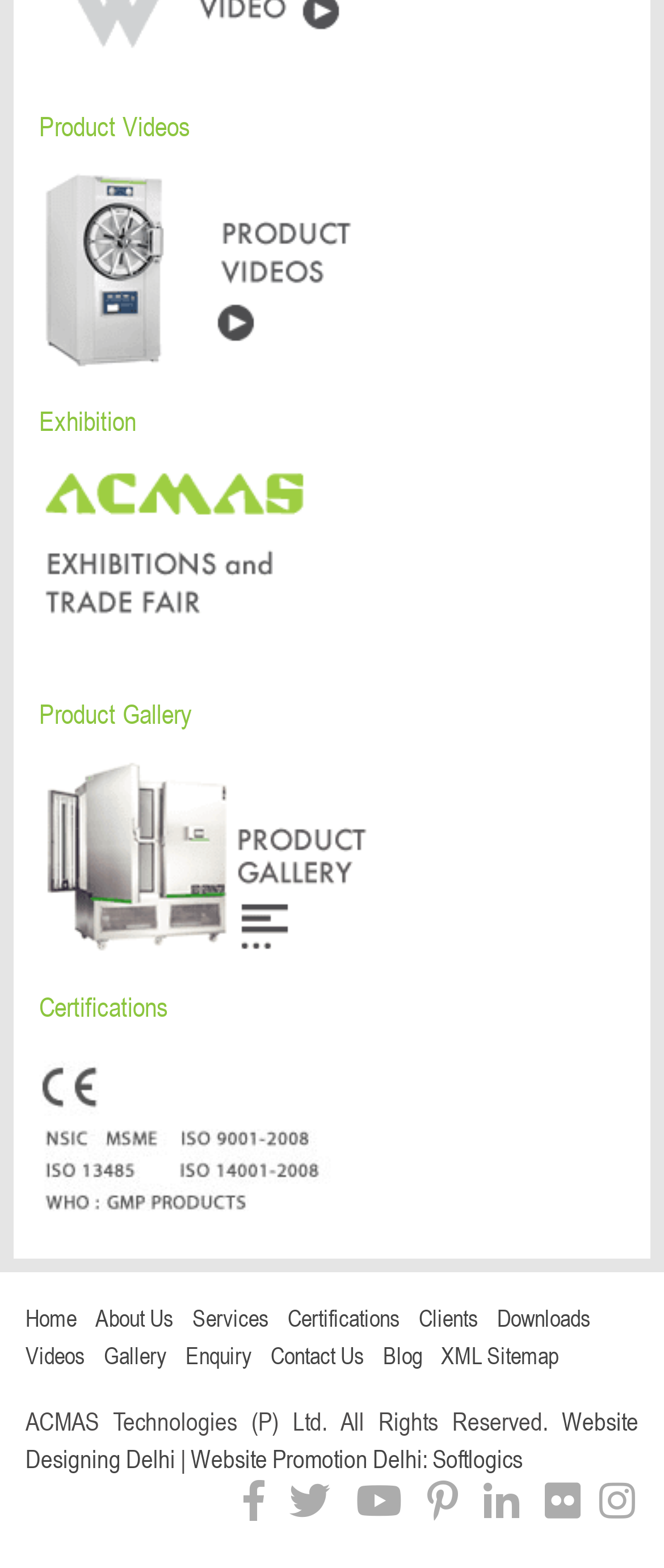Please study the image and answer the question comprehensively:
What is the first heading on the webpage?

The first heading on the webpage is 'Product Videos' because it has the smallest y1 coordinate (0.055) among all the headings, indicating it is at the top of the webpage.